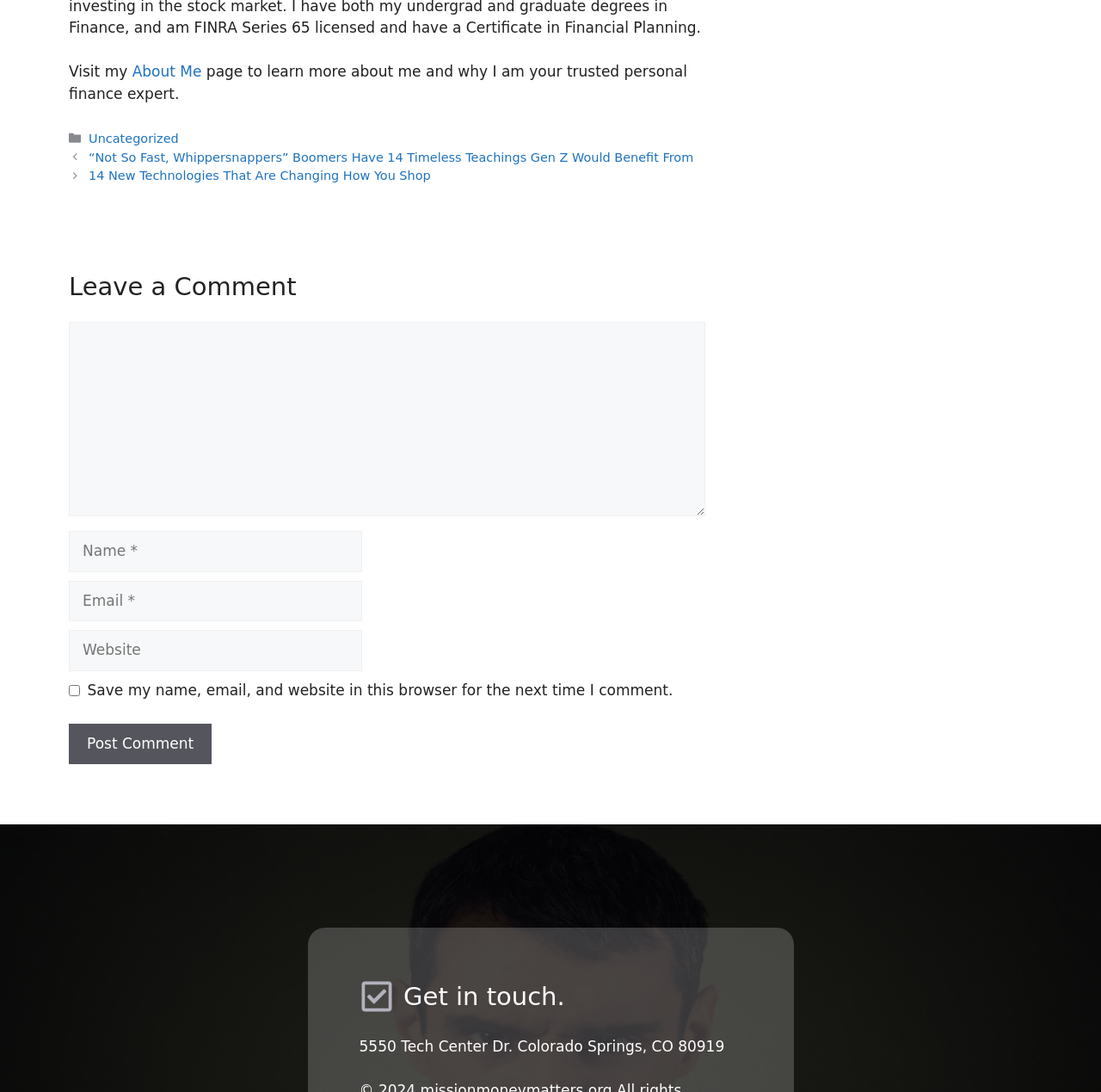Please identify the bounding box coordinates of the region to click in order to complete the given instruction: "Visit the about me page". The coordinates should be four float numbers between 0 and 1, i.e., [left, top, right, bottom].

[0.12, 0.058, 0.183, 0.073]